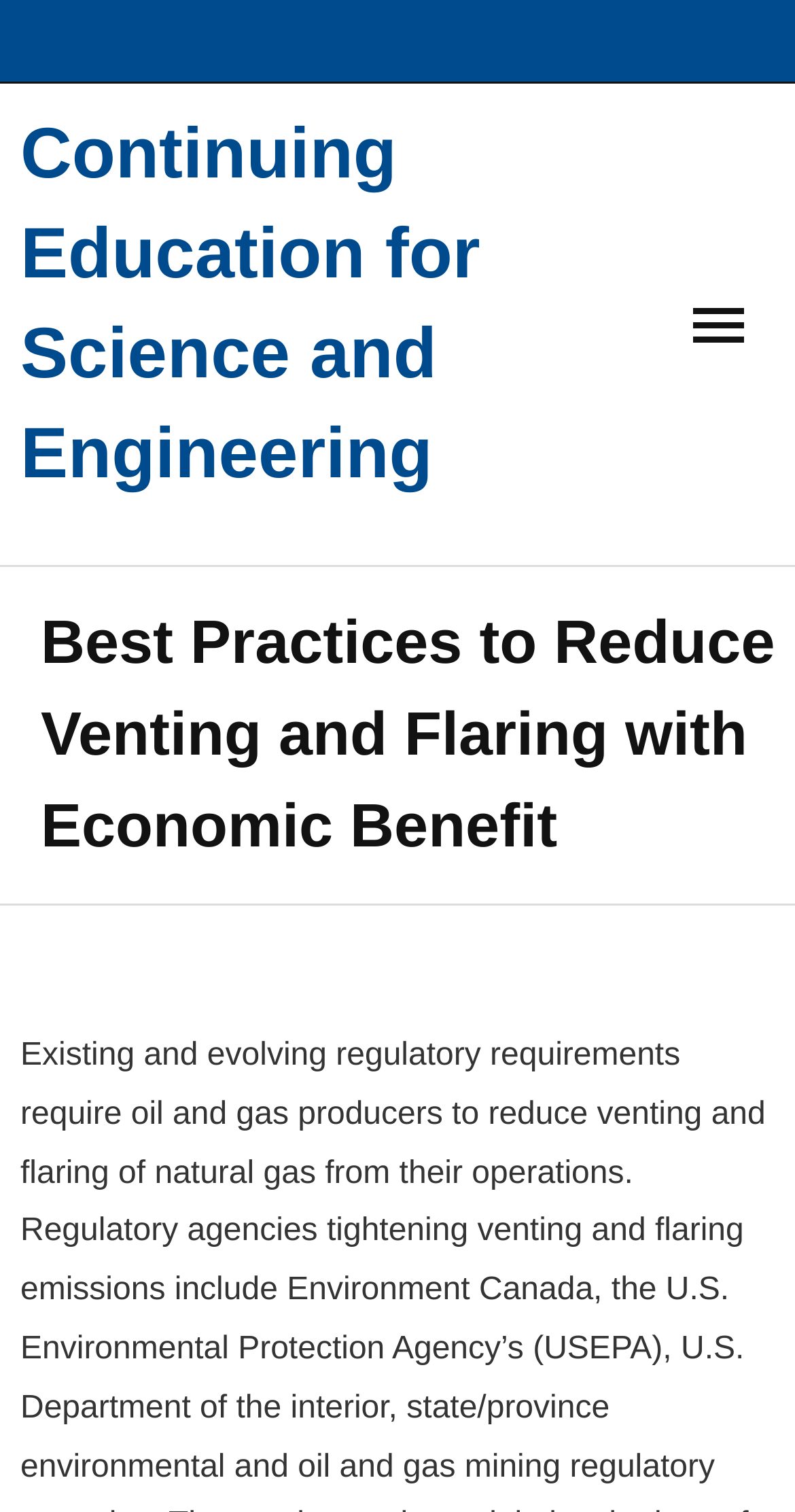Offer a detailed account of what is visible on the webpage.

The webpage appears to be a continuing education website for science and engineering, with a focus on best practices to reduce venting and flaring with economic benefits. 

At the top, there is a heading that reads "Continuing Education for Science and Engineering". Below this, there is a list of links, including "About", "Join Our Mailing List", "Mission Statement", "Policies", "Privacy Policy", "Instructors", "Testimonials", and "Frequently Asked Questions". These links are arranged vertically, with a bullet point preceding each link.

To the right of this list, there is another list of links, including "Courses", "IPEConnect", "Leadership", "IPEC", and "In-Company". These links are also arranged vertically, with a bullet point preceding each link.

Below these lists, there is a heading that reads "Best Practices to Reduce Venting and Flaring with Economic Benefit". This heading is centered on the page and appears to be the main title of the webpage.